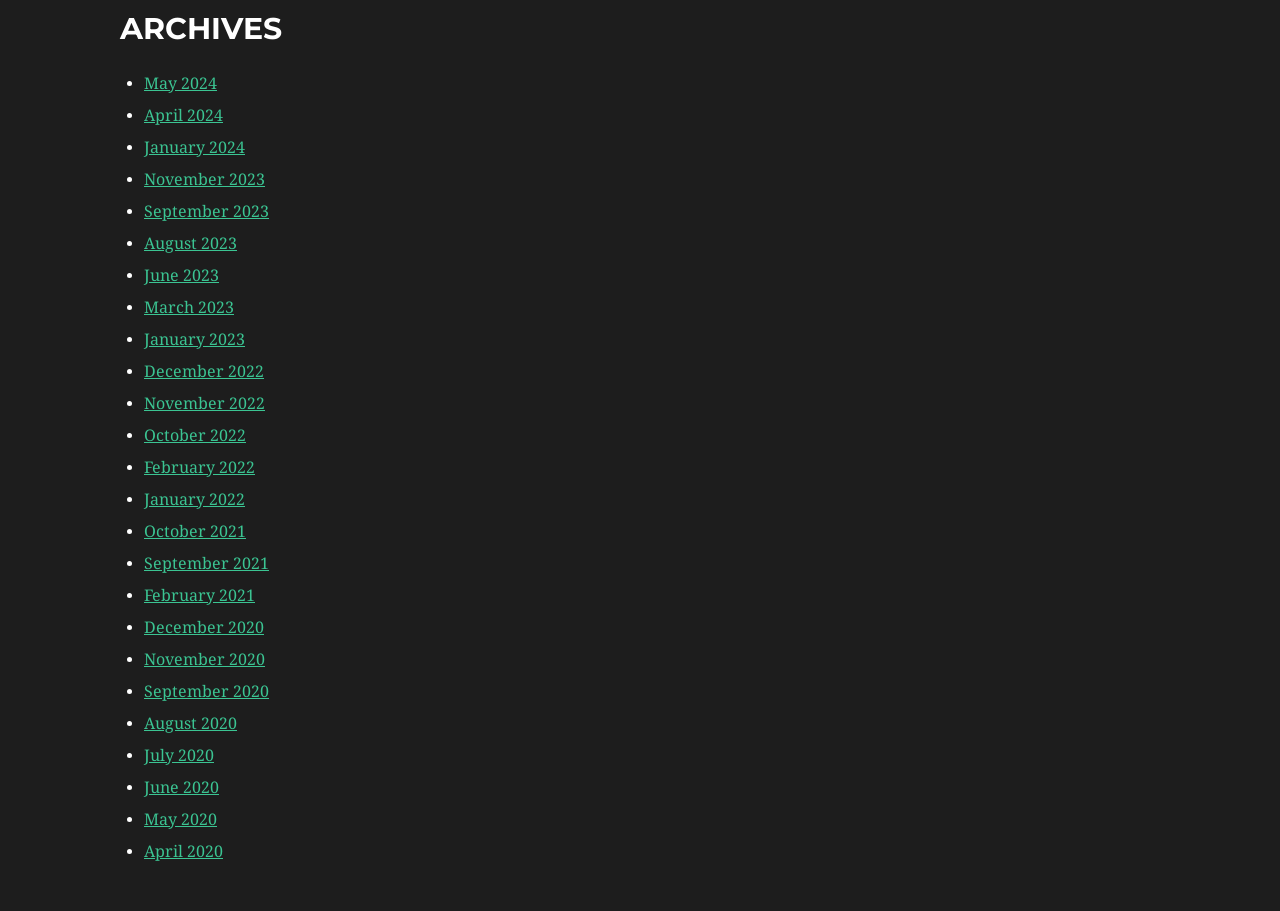Locate the bounding box coordinates of the item that should be clicked to fulfill the instruction: "view May 2024 archives".

[0.112, 0.081, 0.17, 0.102]